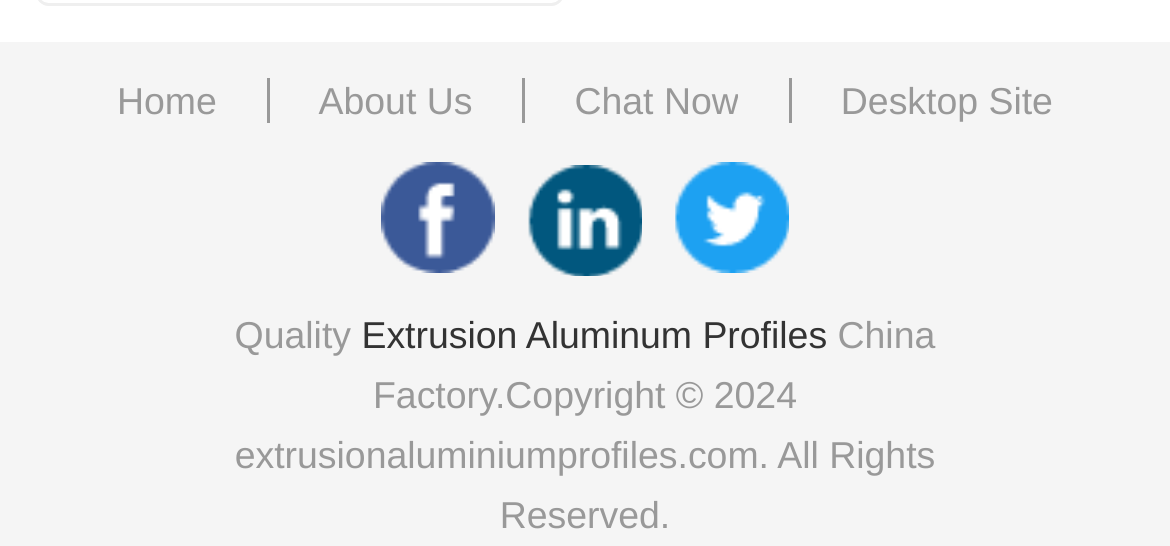How many links are in the top menu?
Based on the screenshot, answer the question with a single word or phrase.

5